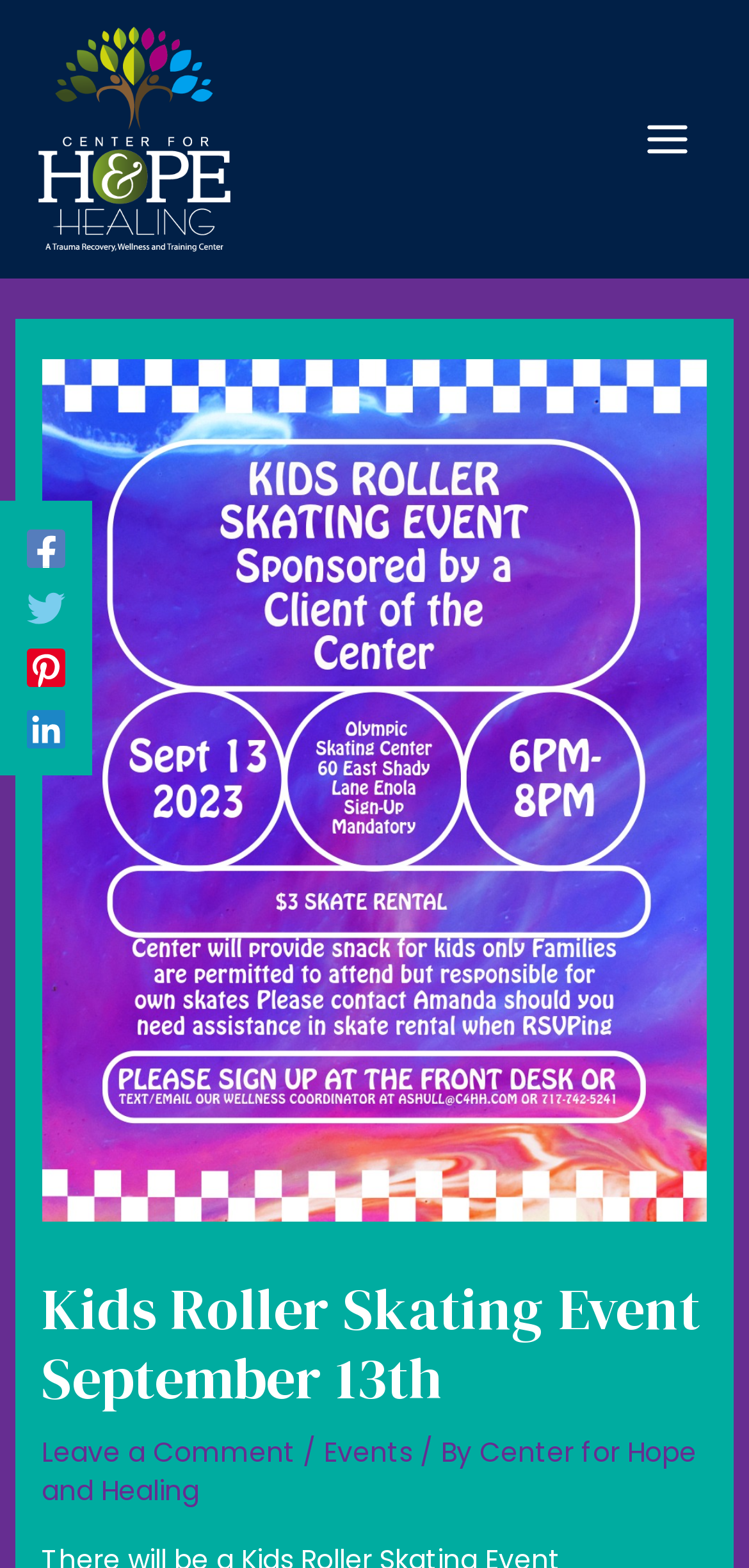Specify the bounding box coordinates of the region I need to click to perform the following instruction: "Visit the Center for Hope and Healing website". The coordinates must be four float numbers in the range of 0 to 1, i.e., [left, top, right, bottom].

[0.051, 0.075, 0.308, 0.1]